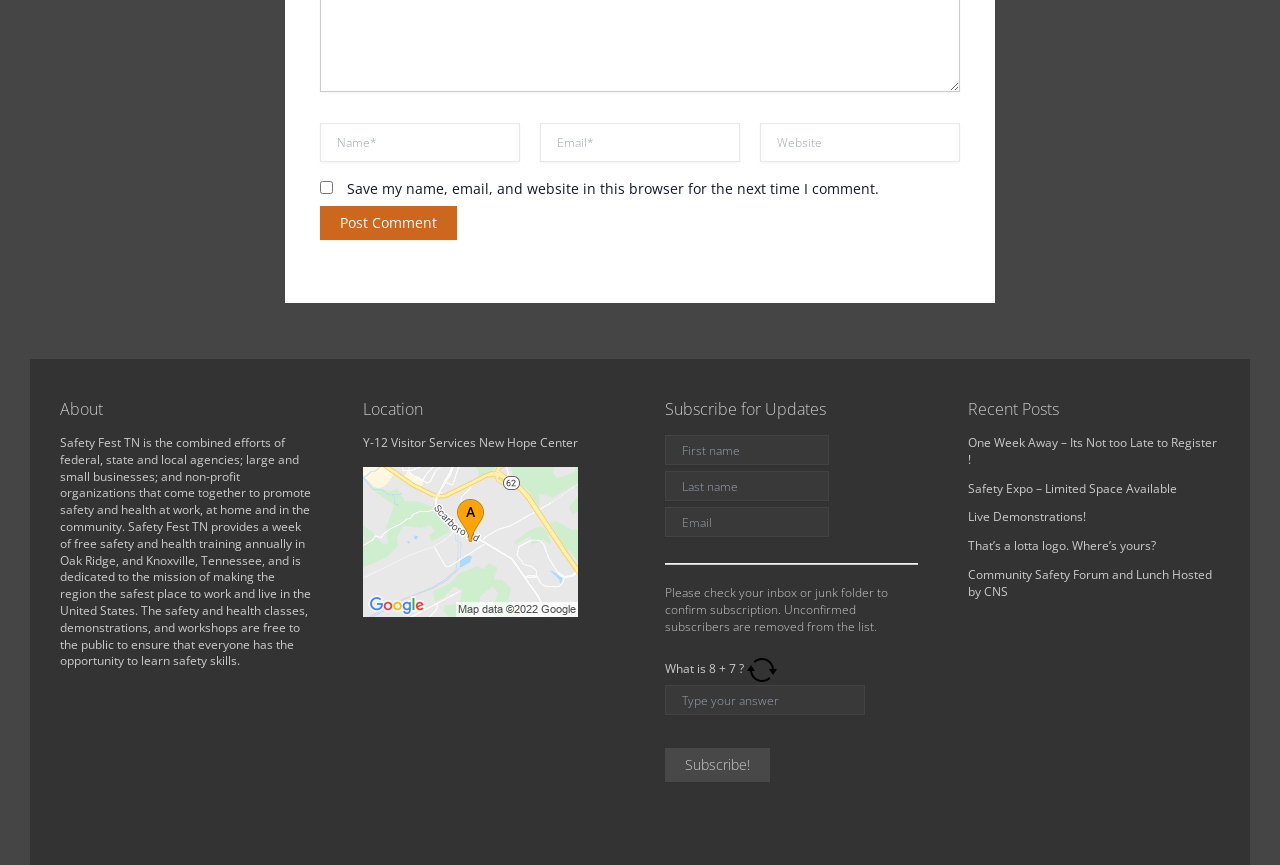Please provide a comprehensive response to the question below by analyzing the image: 
What is the function of the 'Post Comment' button?

The 'Post Comment' button is located below the comment form and is likely used to submit the user's comment for posting on the website.